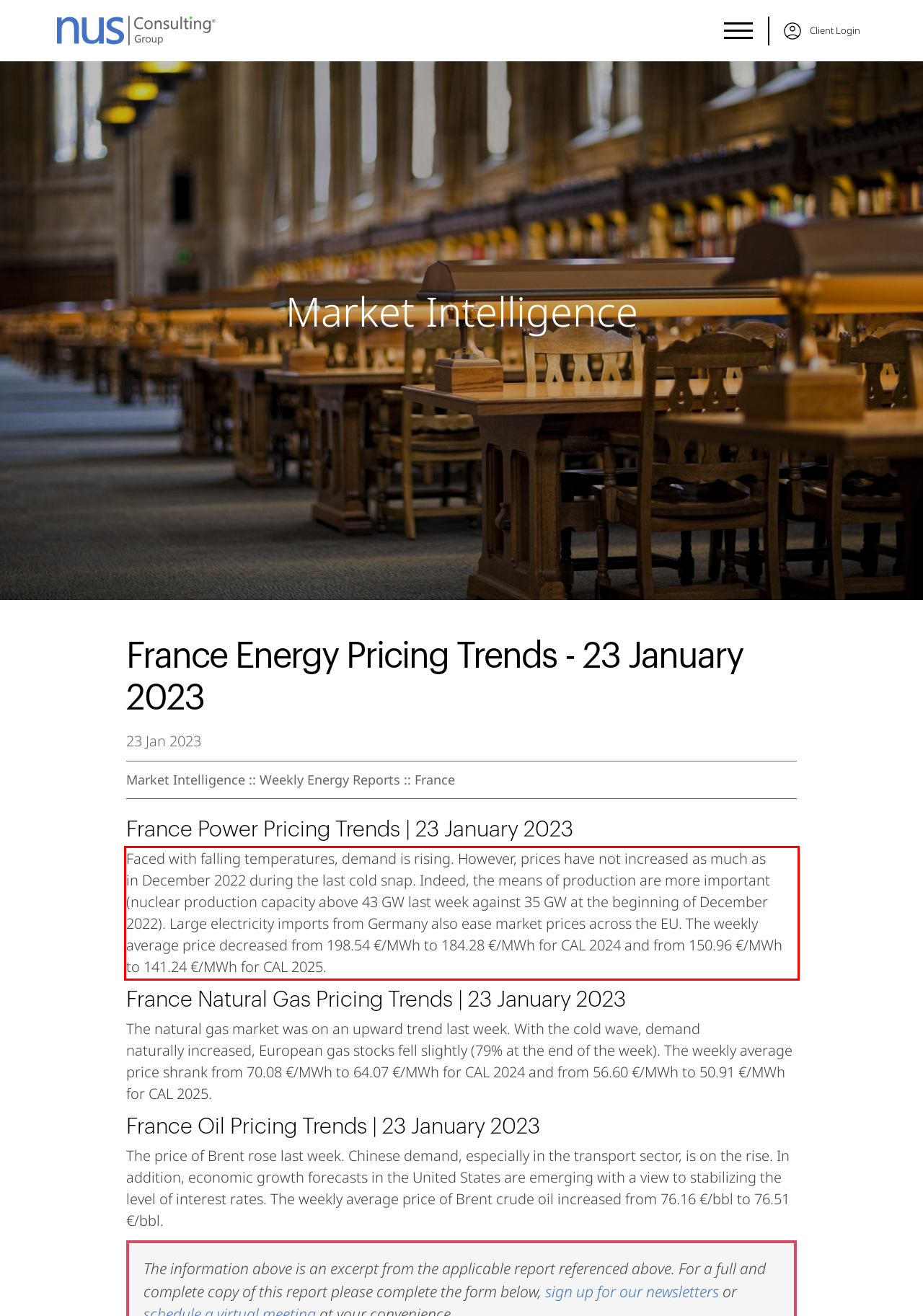In the screenshot of the webpage, find the red bounding box and perform OCR to obtain the text content restricted within this red bounding box.

Faced with falling temperatures, demand is rising. However, prices have not increased as much as in December 2022 during the last cold snap. Indeed, the means of production are more important (nuclear production capacity above 43 GW last week against 35 GW at the beginning of December 2022). Large electricity imports from Germany also ease market prices across the EU. The weekly average price decreased from 198.54 €/MWh to 184.28 €/MWh for CAL 2024 and from 150.96 €/MWh to 141.24 €/MWh for CAL 2025.